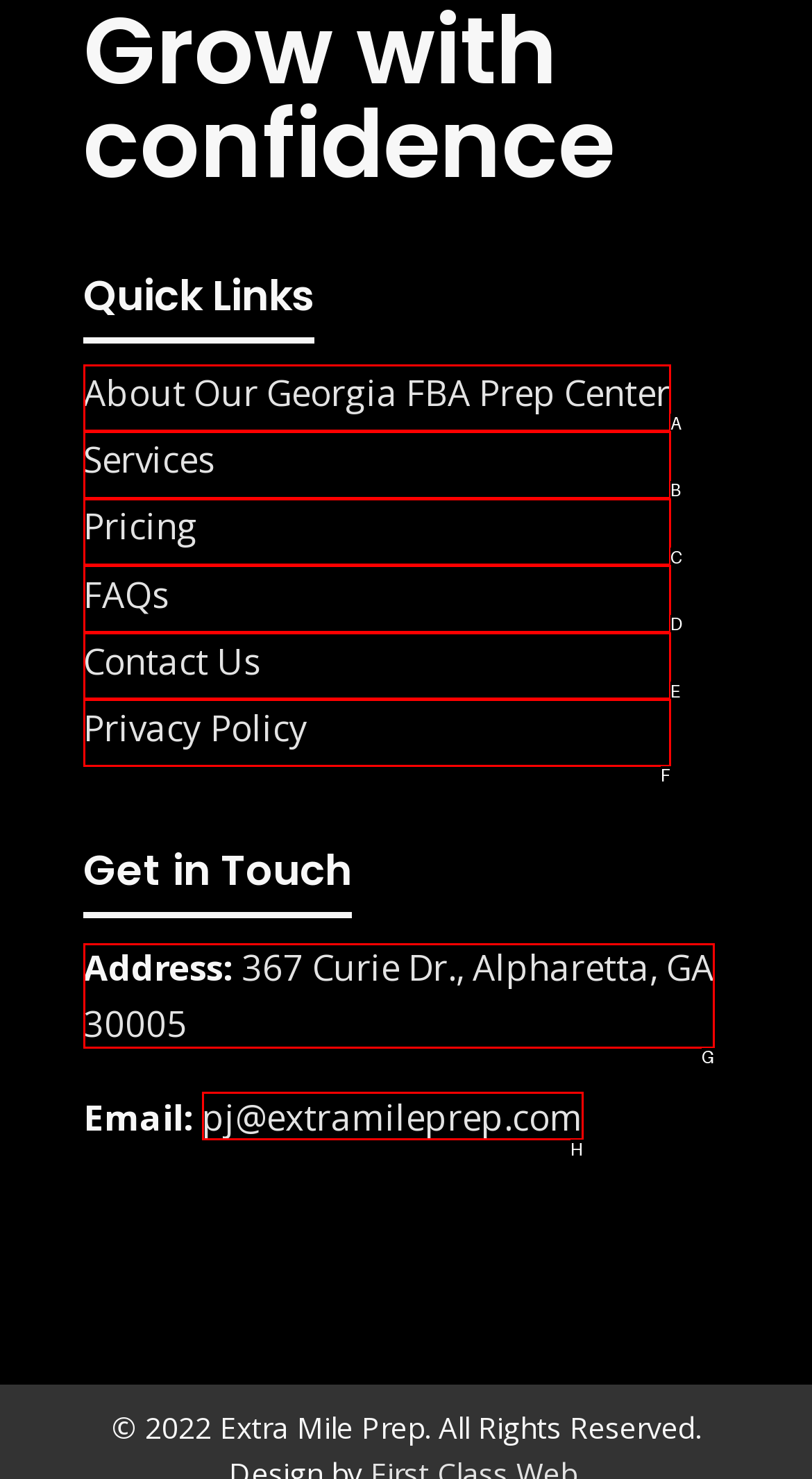Match the HTML element to the description: pj@extramileprep.com. Respond with the letter of the correct option directly.

H